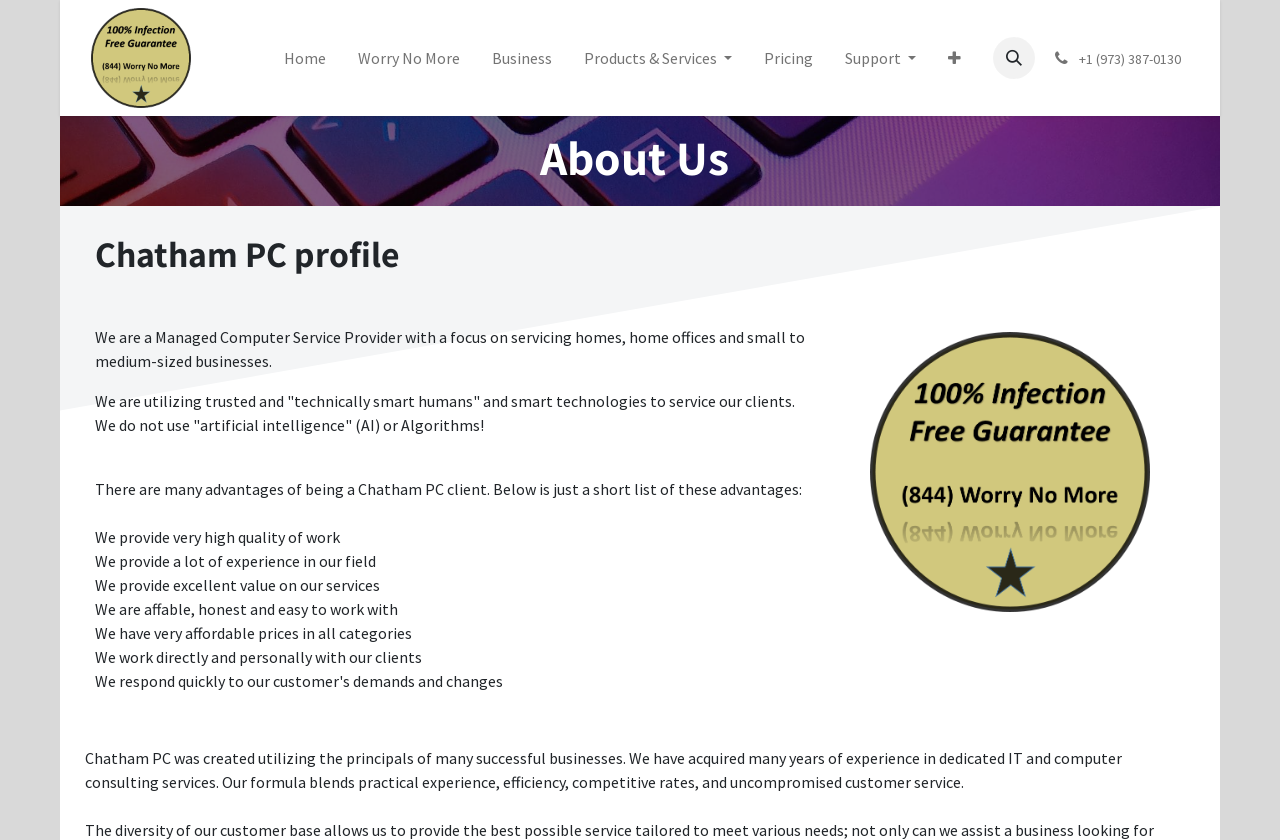Please specify the bounding box coordinates for the clickable region that will help you carry out the instruction: "Click the logo of ChathamPC.com".

[0.071, 0.01, 0.149, 0.129]